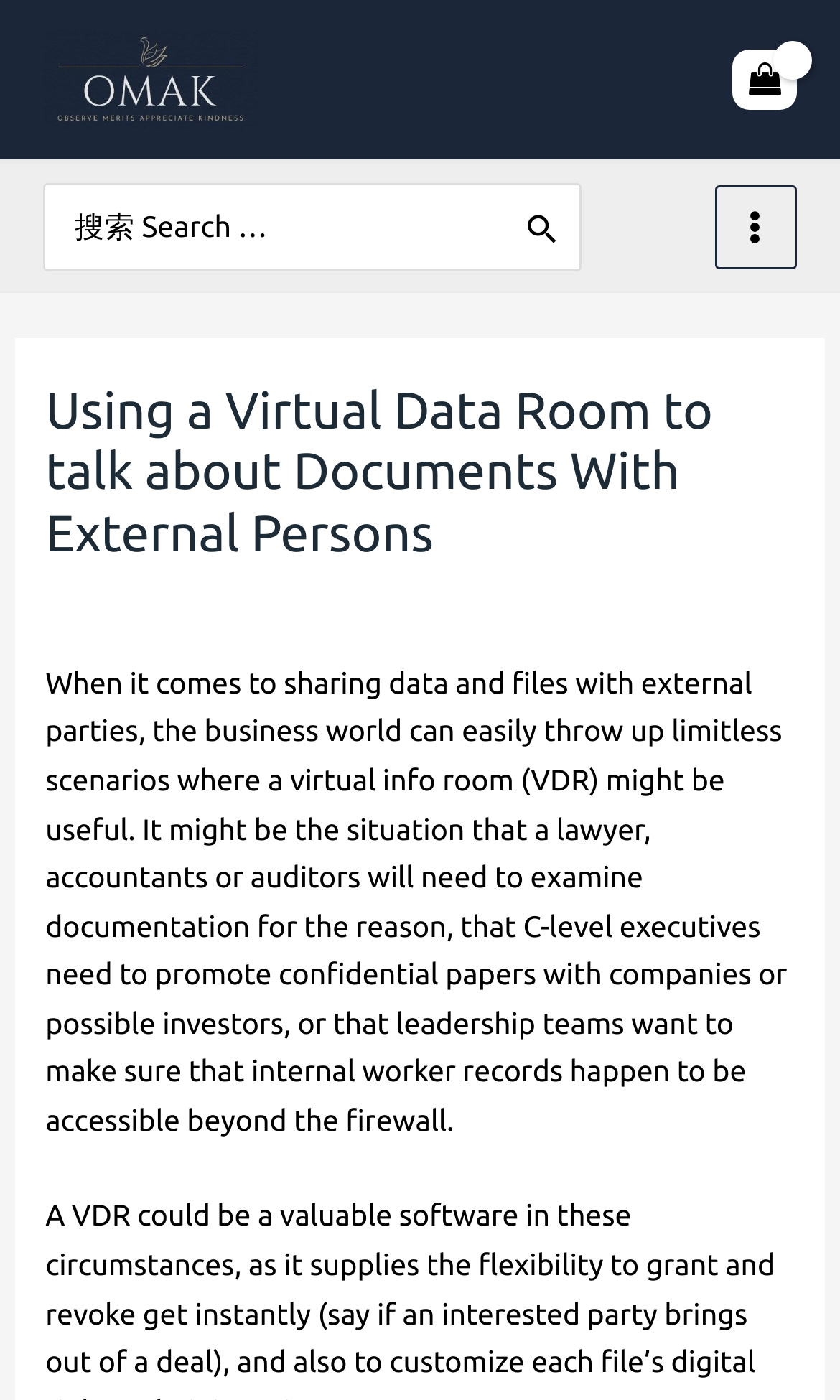Indicate the bounding box coordinates of the element that needs to be clicked to satisfy the following instruction: "View shopping cart". The coordinates should be four float numbers between 0 and 1, i.e., [left, top, right, bottom].

[0.872, 0.036, 0.949, 0.078]